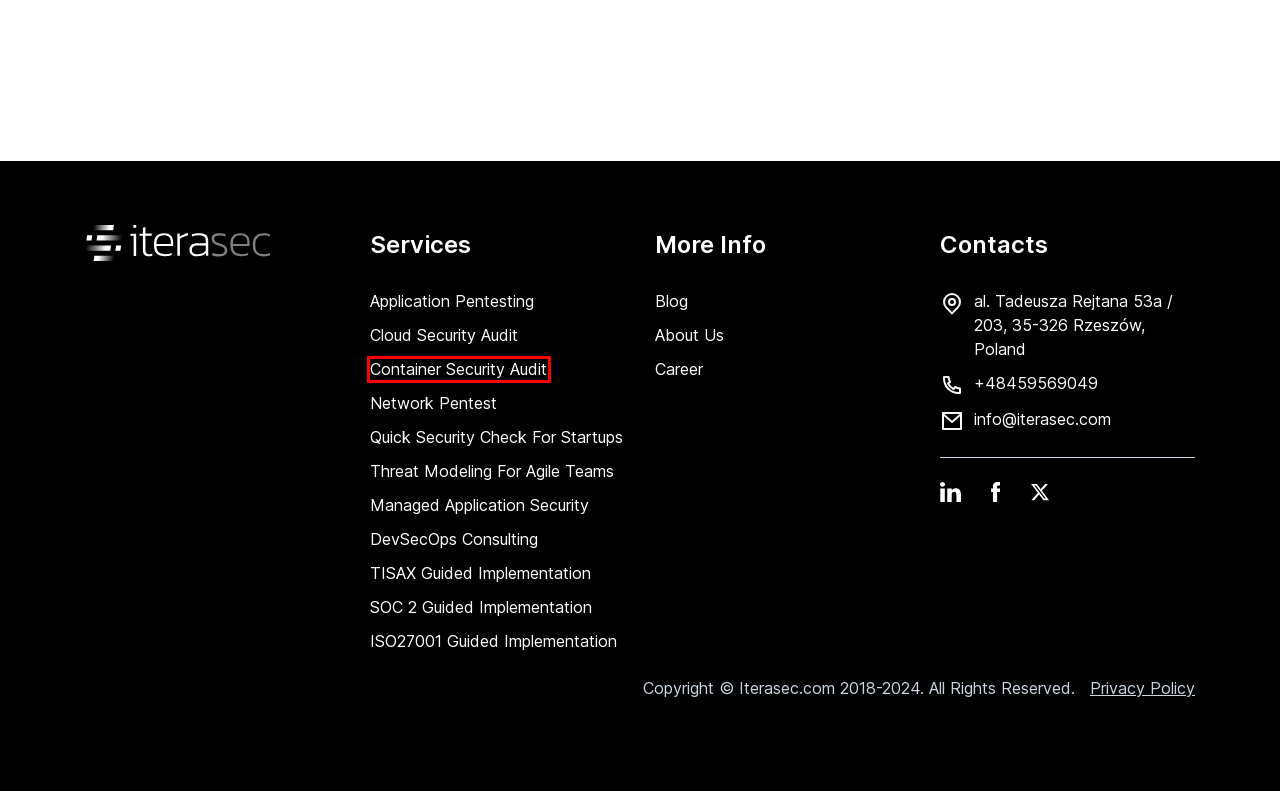Analyze the screenshot of a webpage that features a red rectangle bounding box. Pick the webpage description that best matches the new webpage you would see after clicking on the element within the red bounding box. Here are the candidates:
A. TISAX guided implementation - Iterasec
B. Quick security check for startups - Iterasec
C. Threat modeling for agile teams - Iterasec
D. Container security audit - Iterasec
E. ISO27001 guided implementation - Iterasec
F. Privacy Policy - Iterasec
G. DevSecOps consulting - Iterasec
H. Network pentest - Iterasec

D